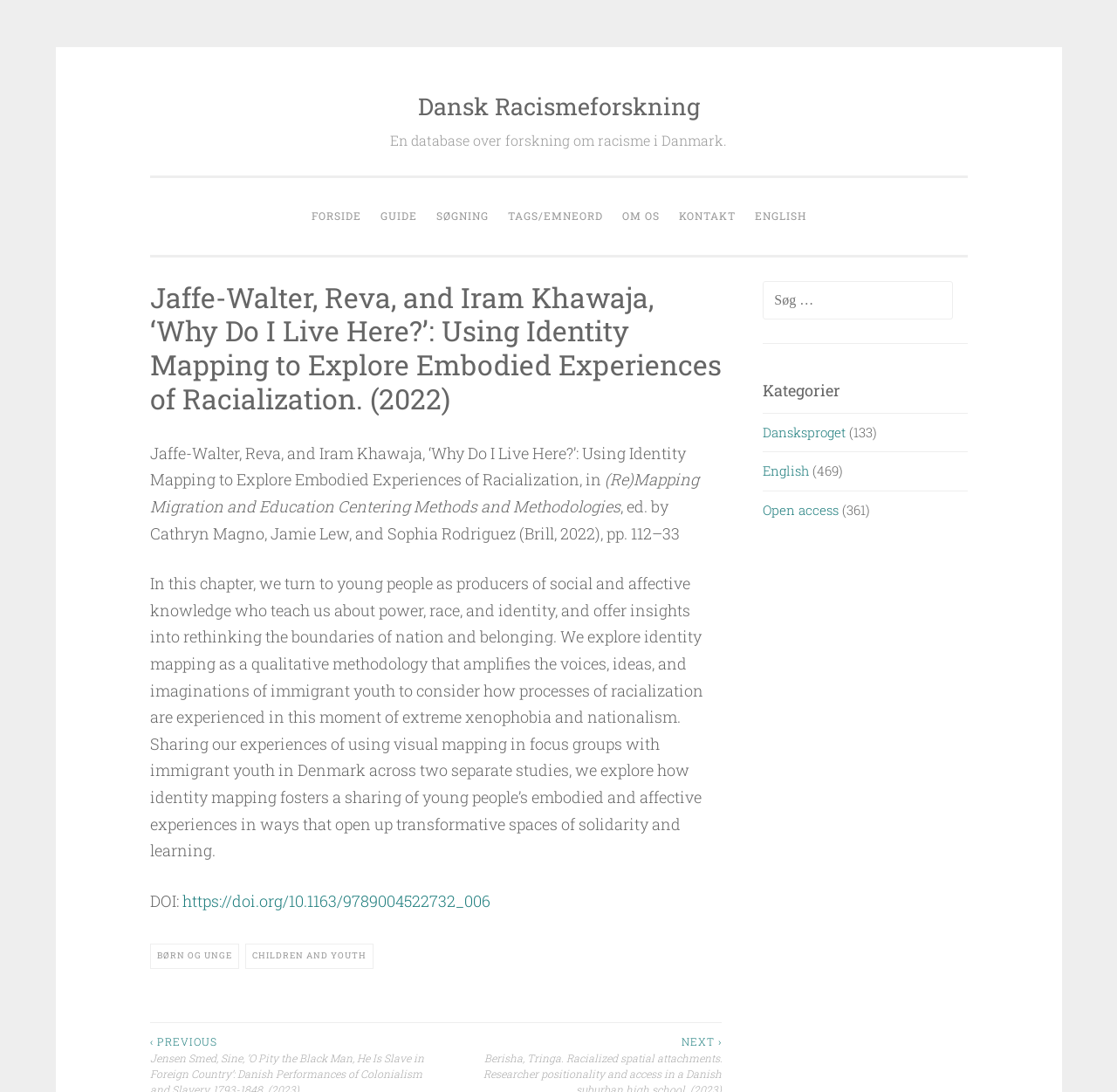Using the webpage screenshot, locate the HTML element that fits the following description and provide its bounding box: "Carnival of Mathematics".

None